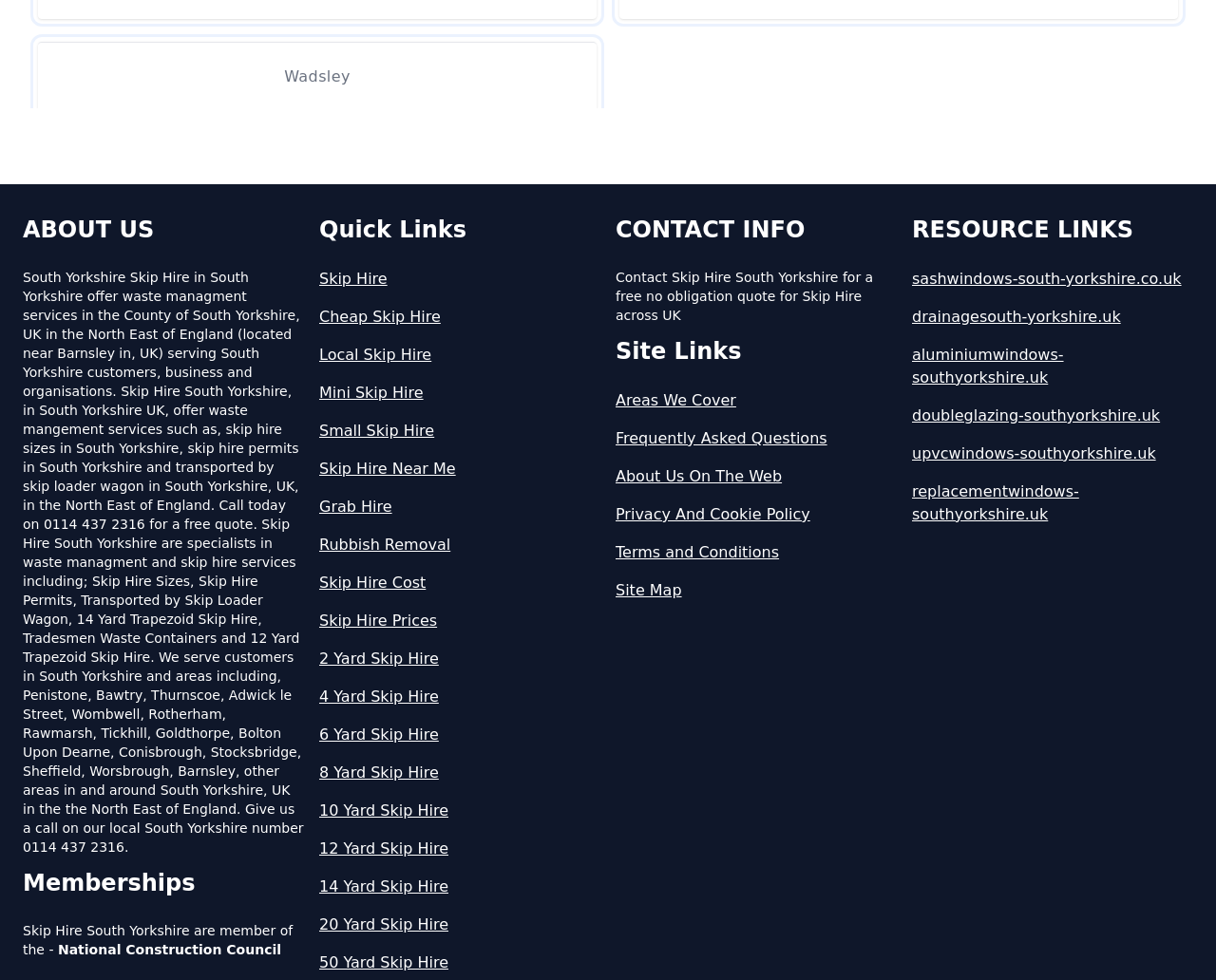Determine the bounding box coordinates of the region I should click to achieve the following instruction: "Click on 'Skip Hire'". Ensure the bounding box coordinates are four float numbers between 0 and 1, i.e., [left, top, right, bottom].

[0.262, 0.273, 0.494, 0.297]